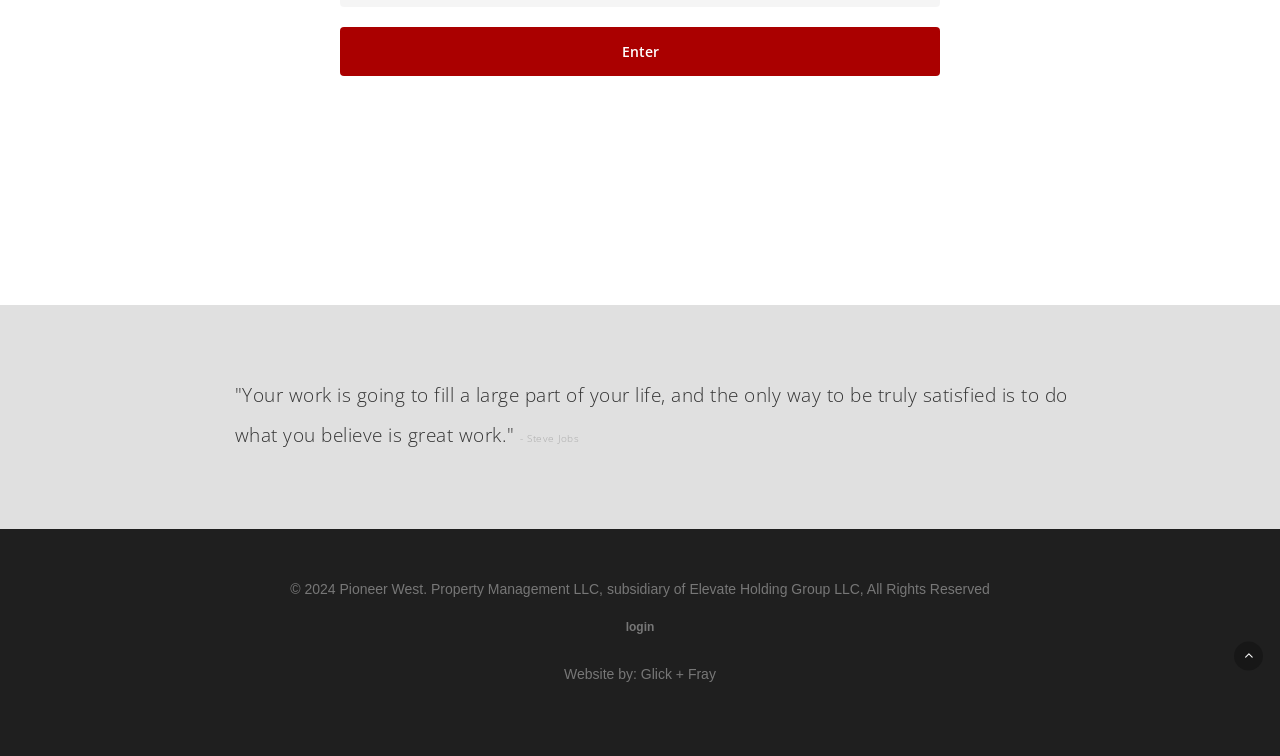Extract the bounding box coordinates for the UI element described by the text: "parent_node: HOME aria-label="Back to top"". The coordinates should be in the form of [left, top, right, bottom] with values between 0 and 1.

[0.964, 0.848, 0.987, 0.887]